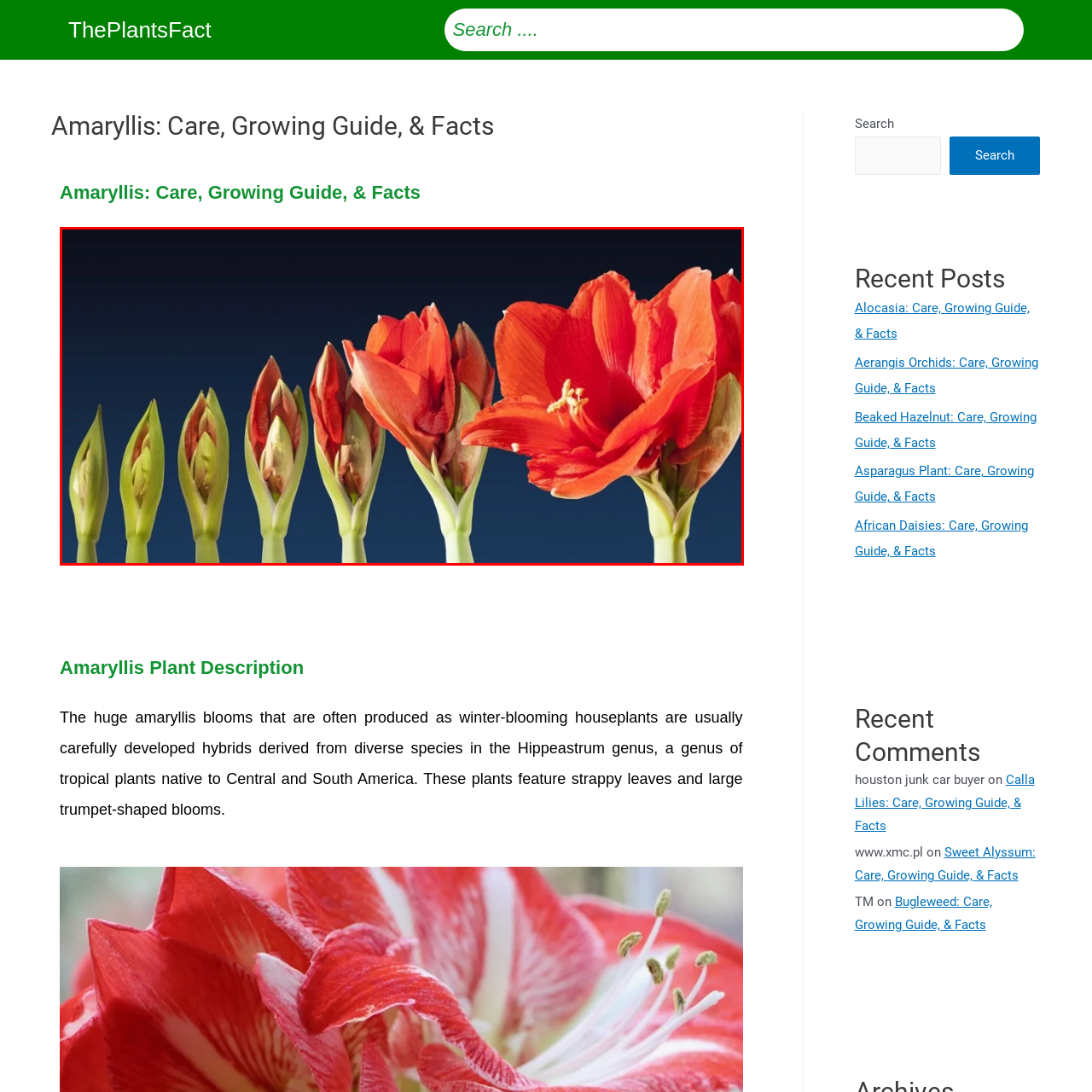Concentrate on the image area surrounded by the red border and answer the following question comprehensively: What is the color of the fully opened blooms?

The caption states that the fully opened blooms on the far right of the image are vibrant and red, which implies that the color of the fully opened blooms is vibrant red.